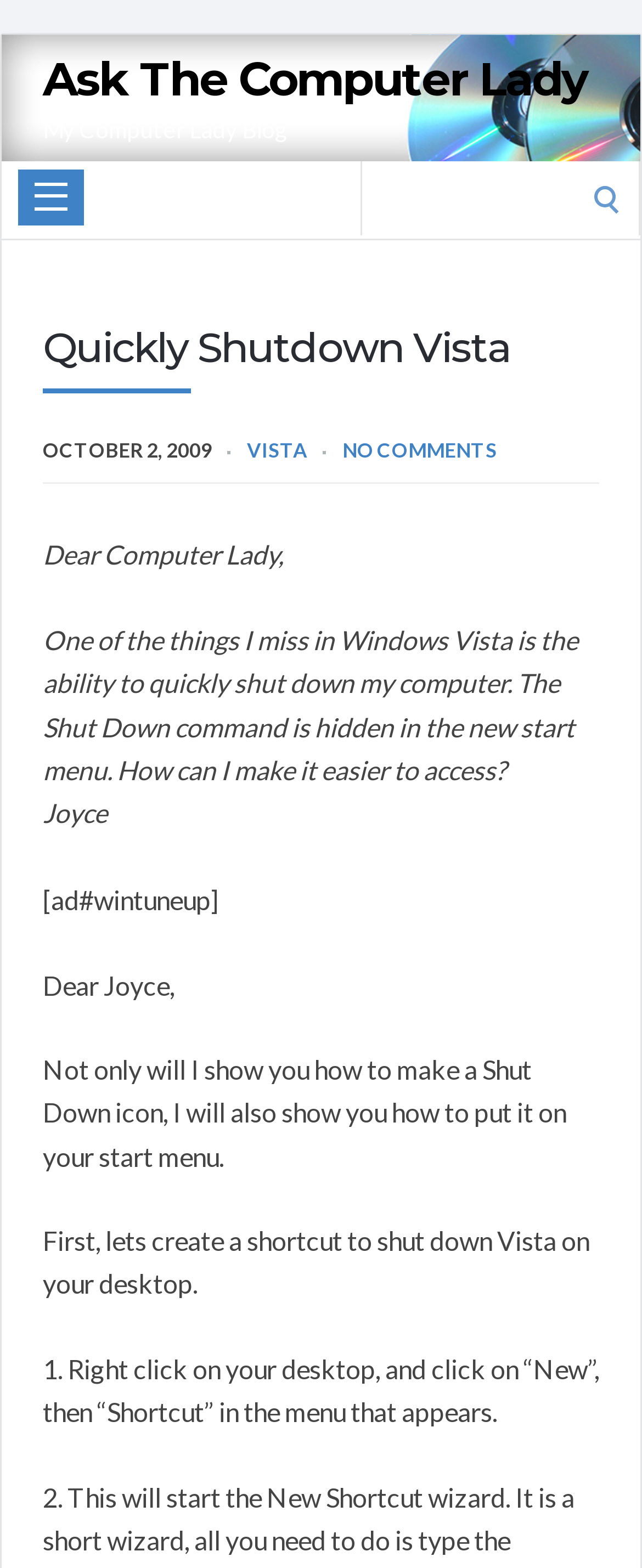Create a detailed summary of all the visual and textual information on the webpage.

The webpage is about a blog post titled "Quickly Shutdown Vista" on the "Ask The Computer Lady" website. At the top left, there is a link to the website's homepage, "Ask The Computer Lady", and a static text "My Computer Lady Blog" next to it. 

On the top right, there is a search bar with a label "Search for:" and a search box. 

Below the search bar, there is a heading "Quickly Shutdown Vista" in a larger font size. Underneath the heading, there is a static text "OCTOBER 2, 2009" indicating the date of the post. 

To the right of the date, there are two links, "VISTA" and "NO COMMENTS". 

The main content of the blog post starts with a letter from a reader, "Dear Computer Lady", asking about how to quickly shut down a Windows Vista computer. The reader's name, "Joyce", is mentioned at the end of the letter. 

Below the letter, there is an advertisement with a label "[ad#wintuneup]". 

The response to the reader's question starts with "Dear Joyce," and provides a step-by-step guide on how to create a shortcut to shut down Vista on the desktop. The guide consists of several paragraphs of text, with numbered instructions.